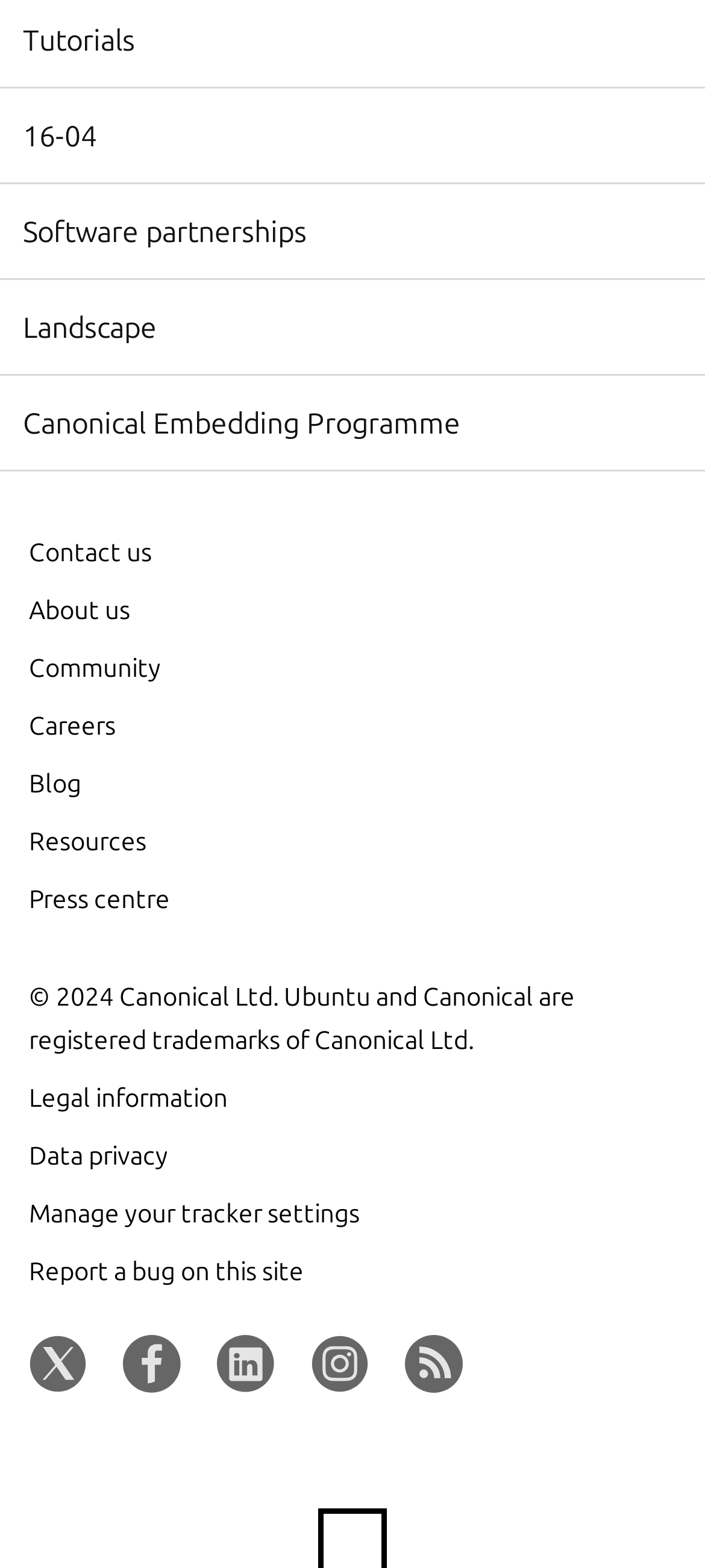Find and indicate the bounding box coordinates of the region you should select to follow the given instruction: "Follow Ubuntu on Twitter".

[0.041, 0.851, 0.123, 0.888]